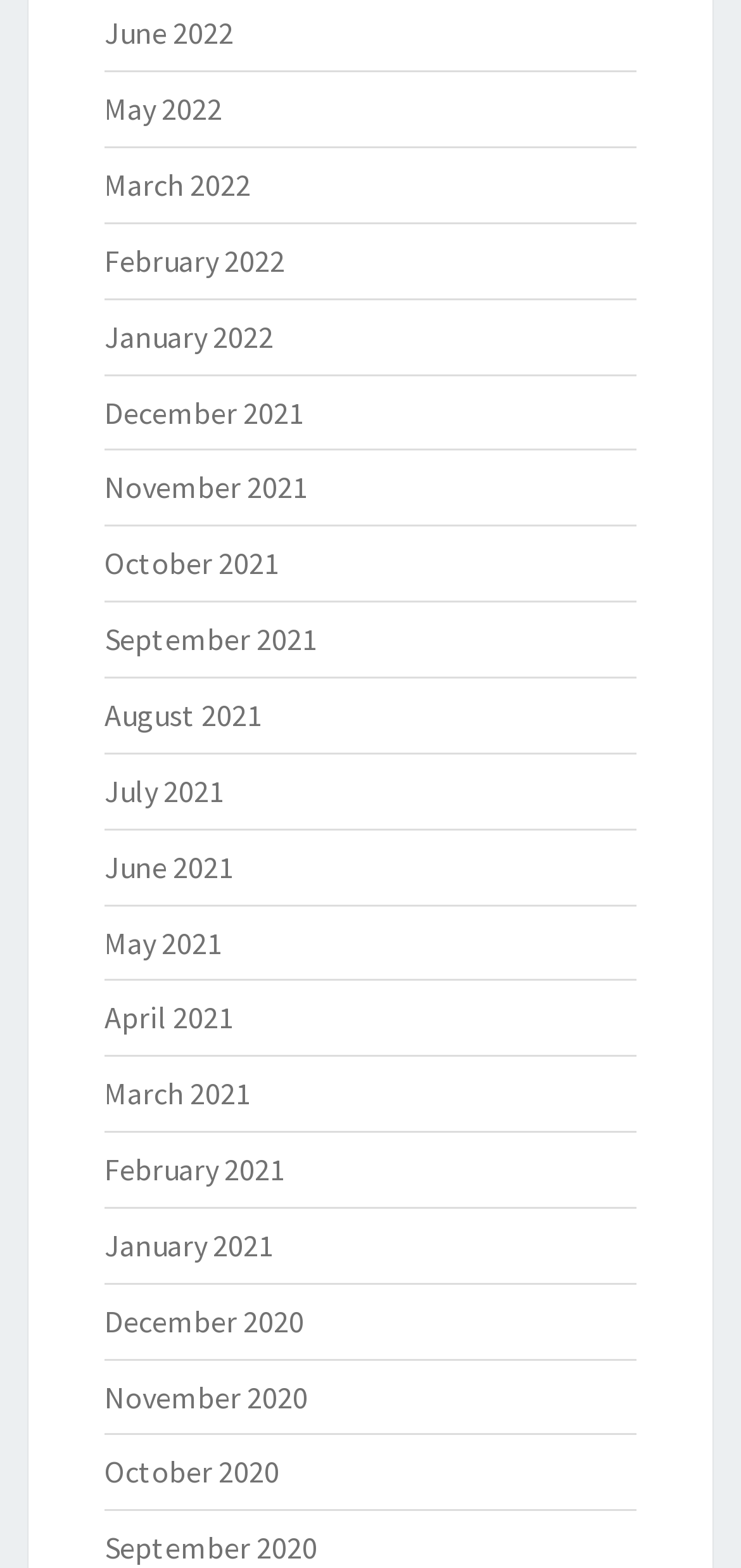Determine the bounding box coordinates of the clickable element necessary to fulfill the instruction: "view December 2020". Provide the coordinates as four float numbers within the 0 to 1 range, i.e., [left, top, right, bottom].

[0.141, 0.83, 0.41, 0.854]